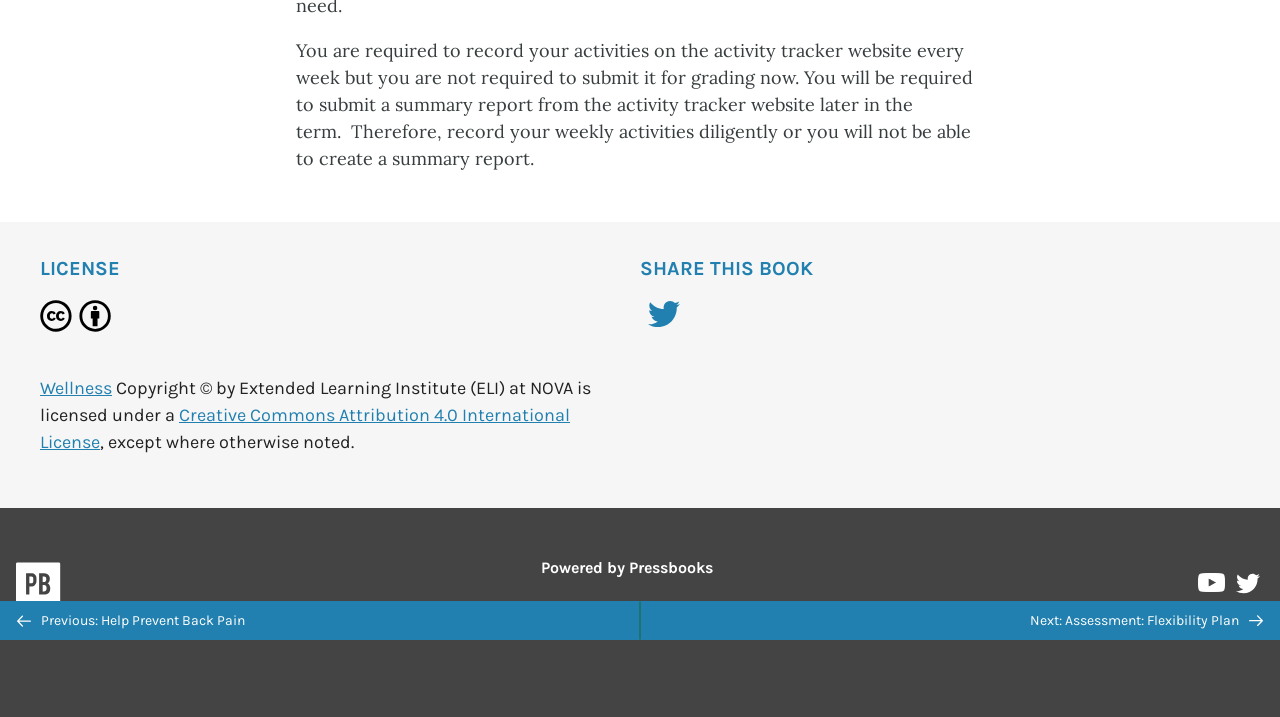Find and provide the bounding box coordinates for the UI element described here: "Contact". The coordinates should be given as four float numbers between 0 and 1: [left, top, right, bottom].

[0.582, 0.836, 0.633, 0.86]